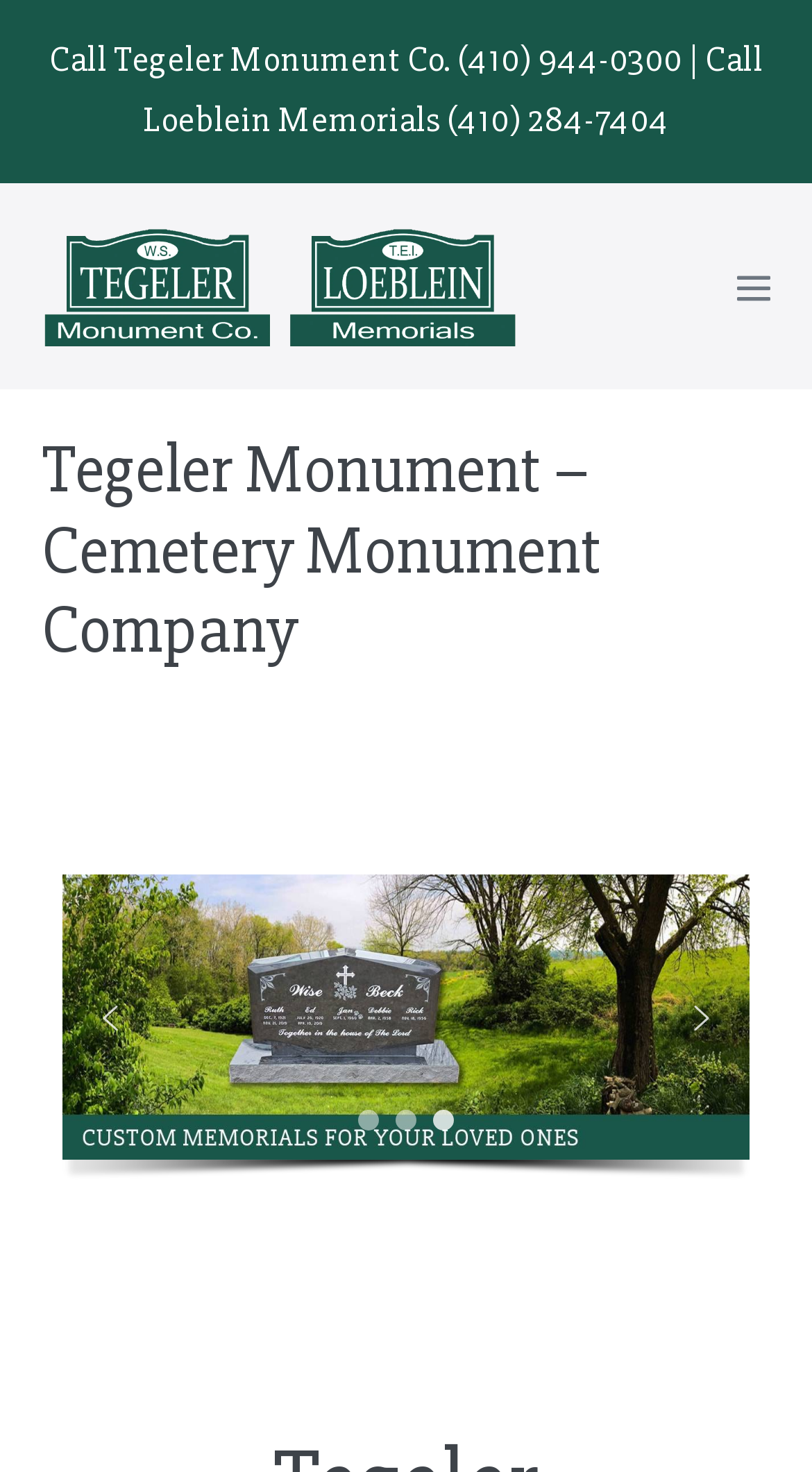Locate the bounding box of the UI element based on this description: "Menu Toggle". Provide four float numbers between 0 and 1 as [left, top, right, bottom].

[0.908, 0.184, 0.949, 0.207]